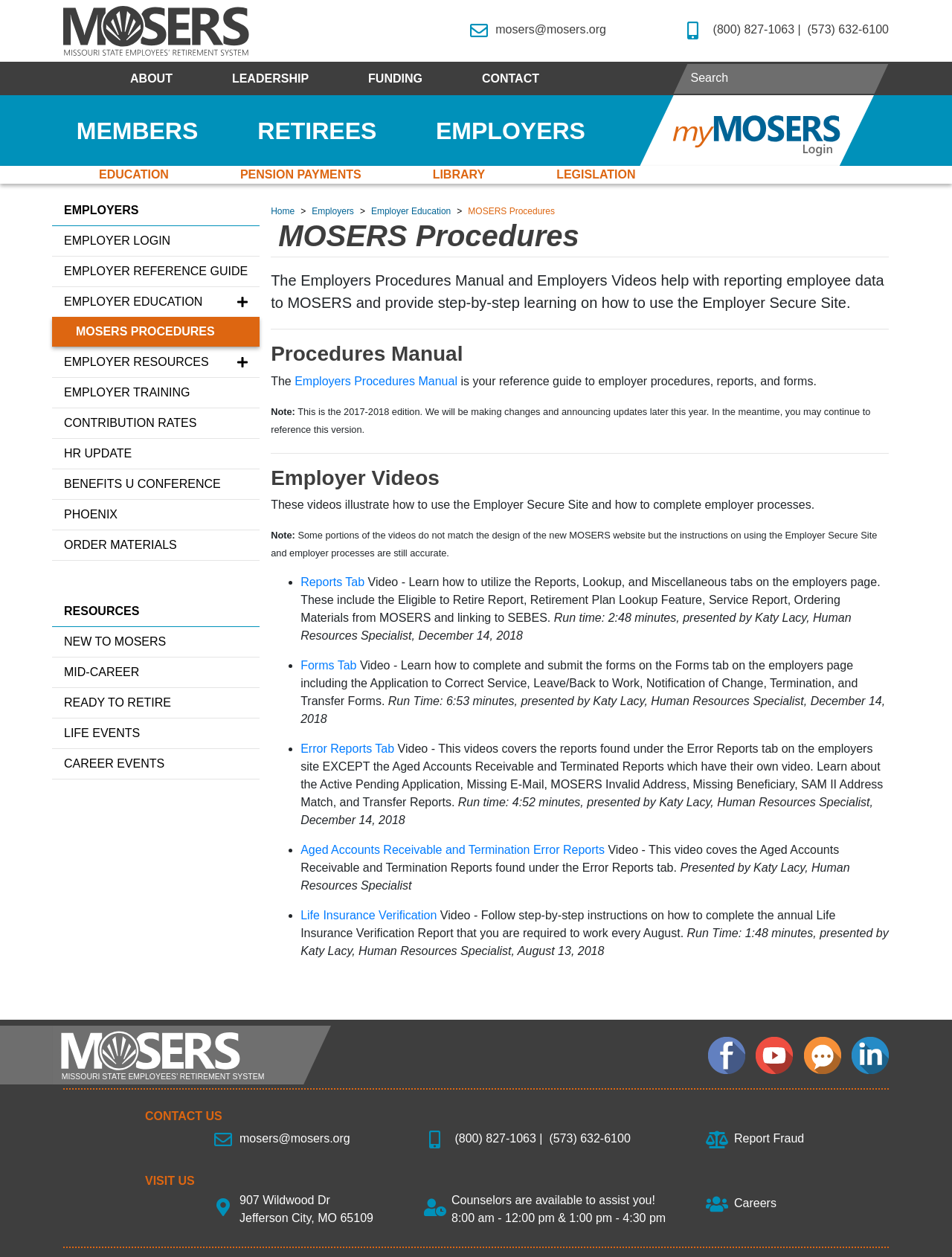Use a single word or phrase to respond to the question:
What is the main topic of this webpage?

MOSERS Procedures